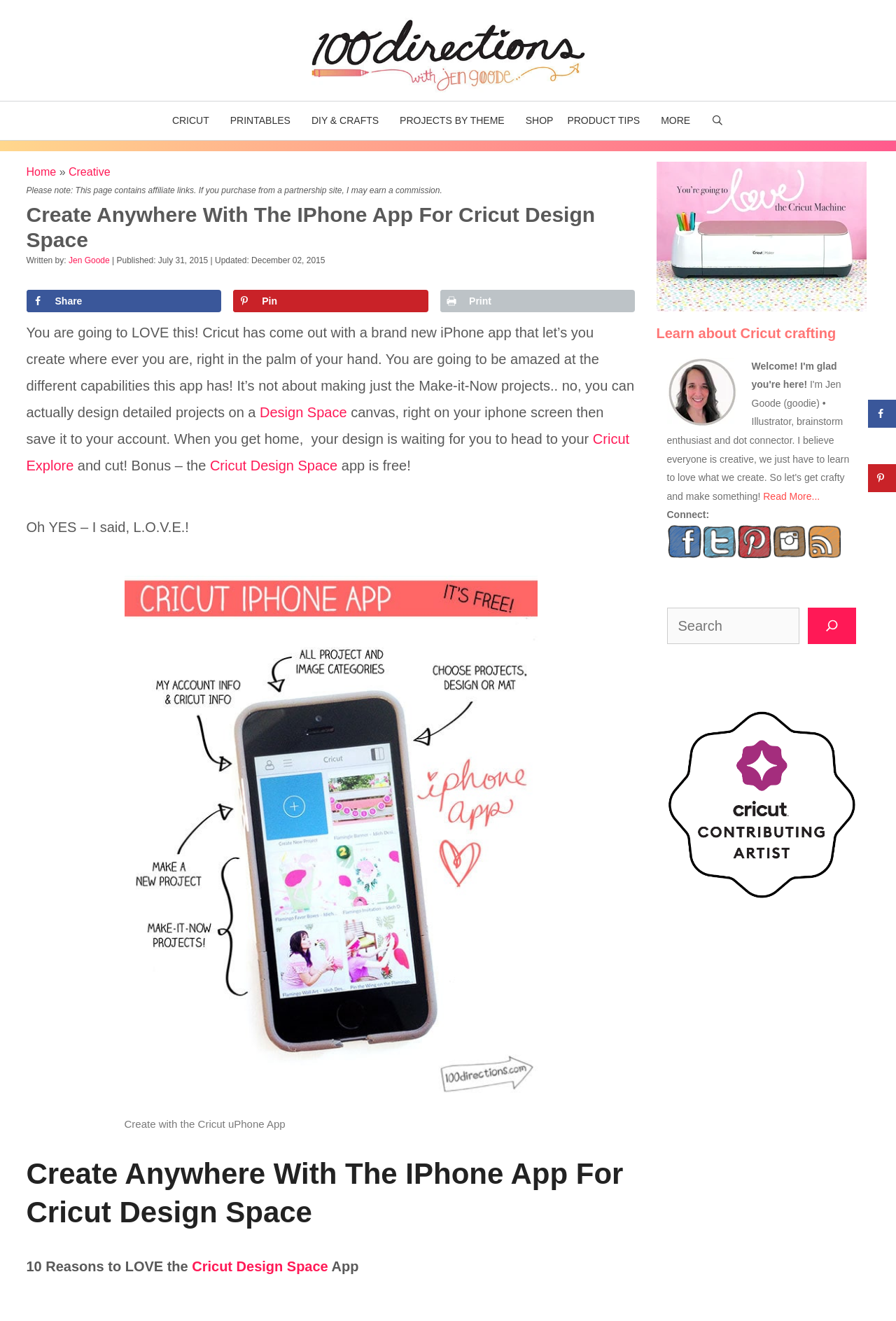What is the name of the app mentioned in the webpage?
Look at the screenshot and give a one-word or phrase answer.

Cricut Design Space